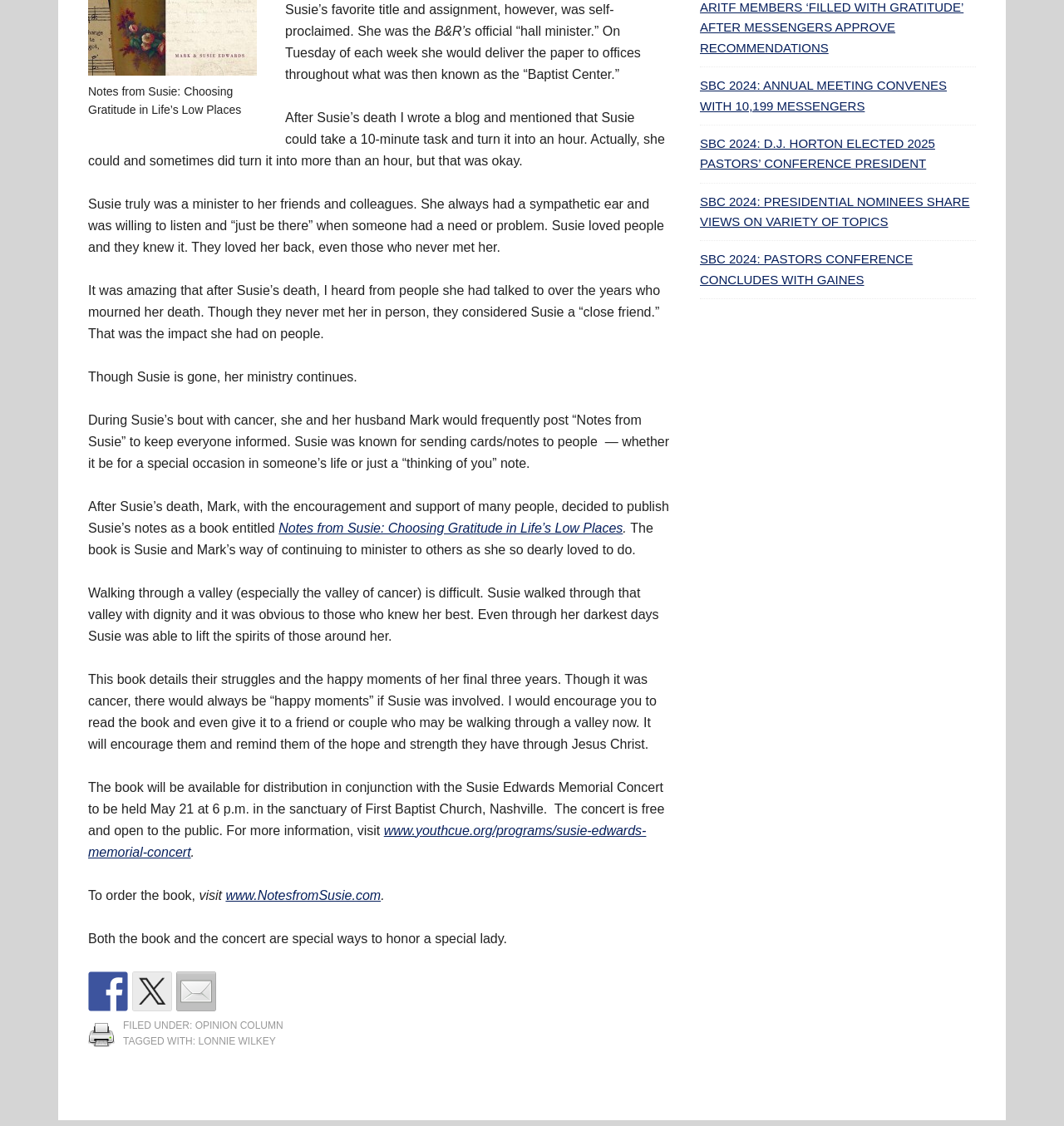Please mark the clickable region by giving the bounding box coordinates needed to complete this instruction: "Read the news about SBC 2024".

[0.658, 0.0, 0.906, 0.049]